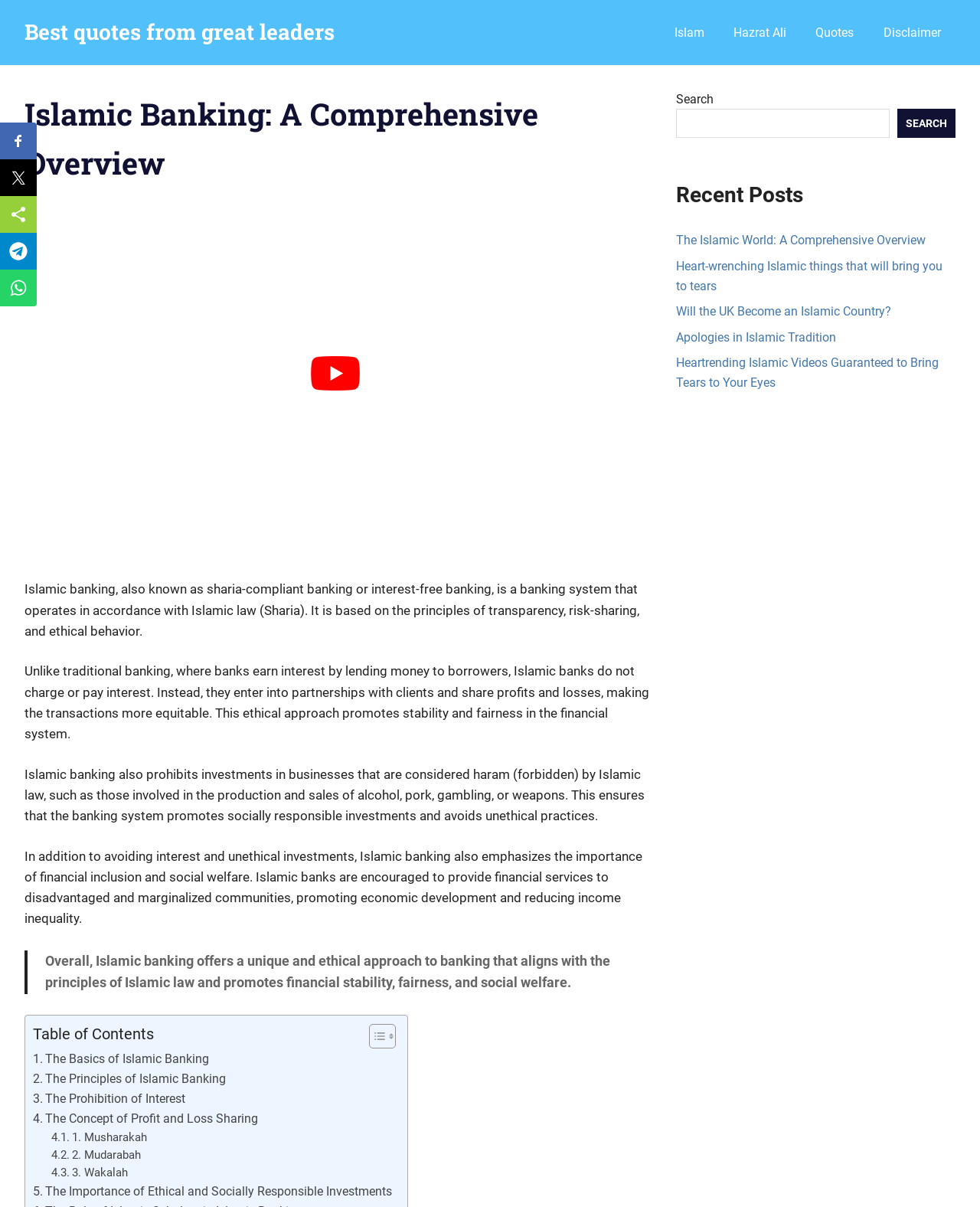Based on the element description "parent_node: SEARCH name="s"", predict the bounding box coordinates of the UI element.

[0.69, 0.09, 0.908, 0.114]